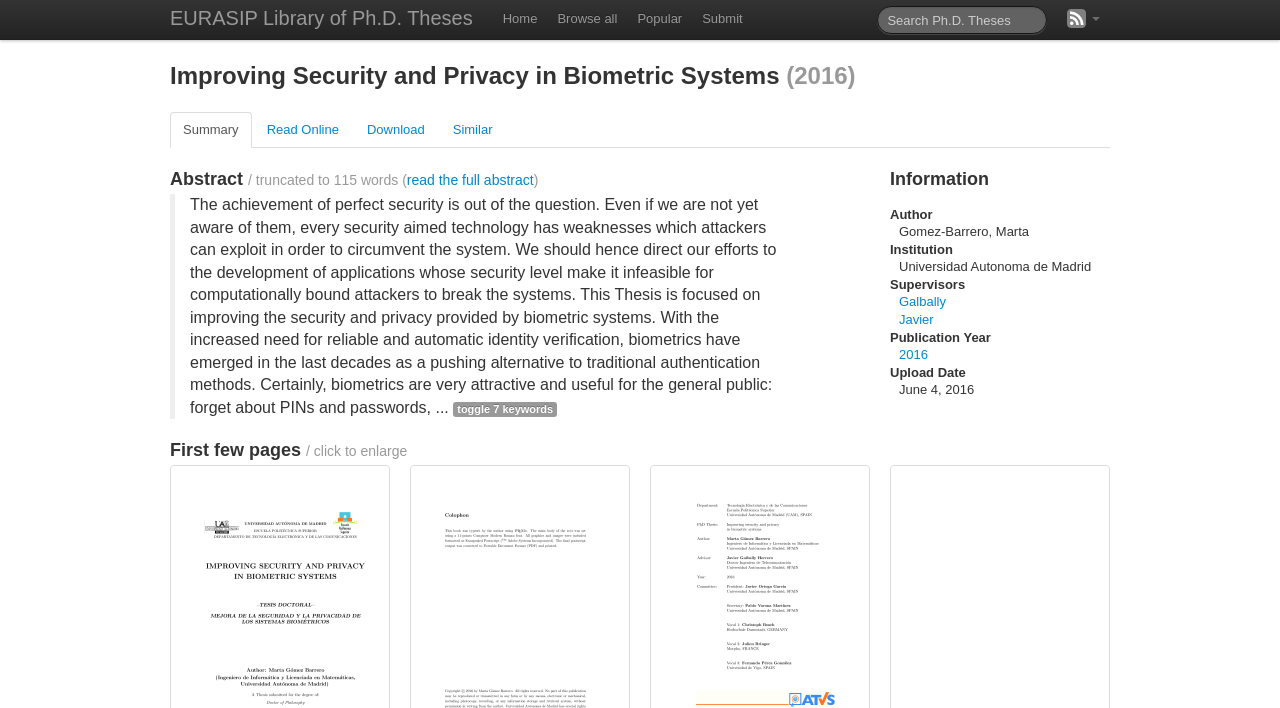Who is the author of the thesis?
Please provide a comprehensive answer to the question based on the webpage screenshot.

The author of the thesis can be found in the 'Information' section, which is located below the abstract. In this section, there is a description list with terms and details. The term 'Author' has a detail 'Gomez-Barrero, Marta', which indicates that she is the author of the thesis.